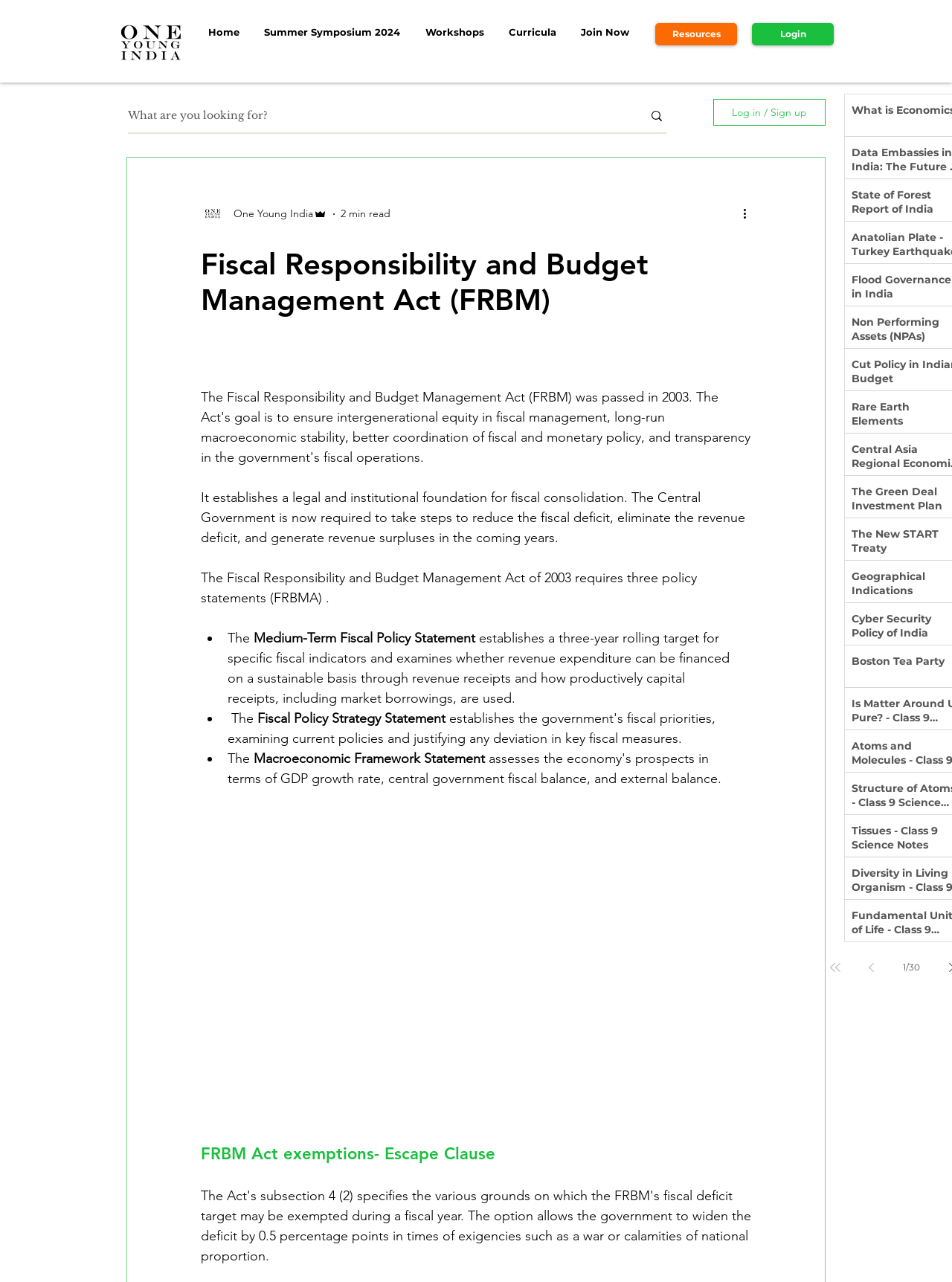How many policy statements are required by the FRBMA?
Using the visual information from the image, give a one-word or short-phrase answer.

Three